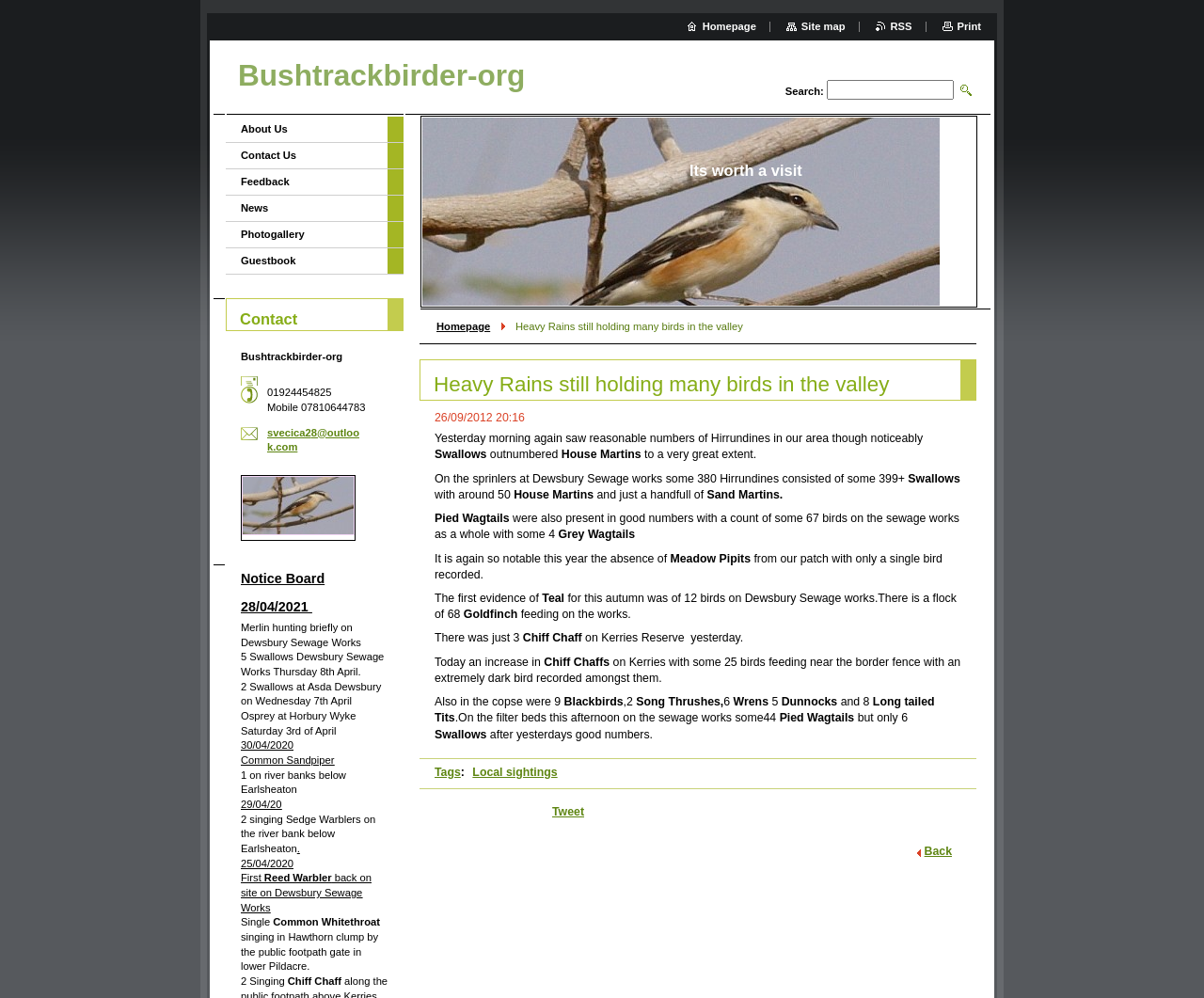Could you highlight the region that needs to be clicked to execute the instruction: "Visit the homepage"?

[0.362, 0.321, 0.407, 0.333]